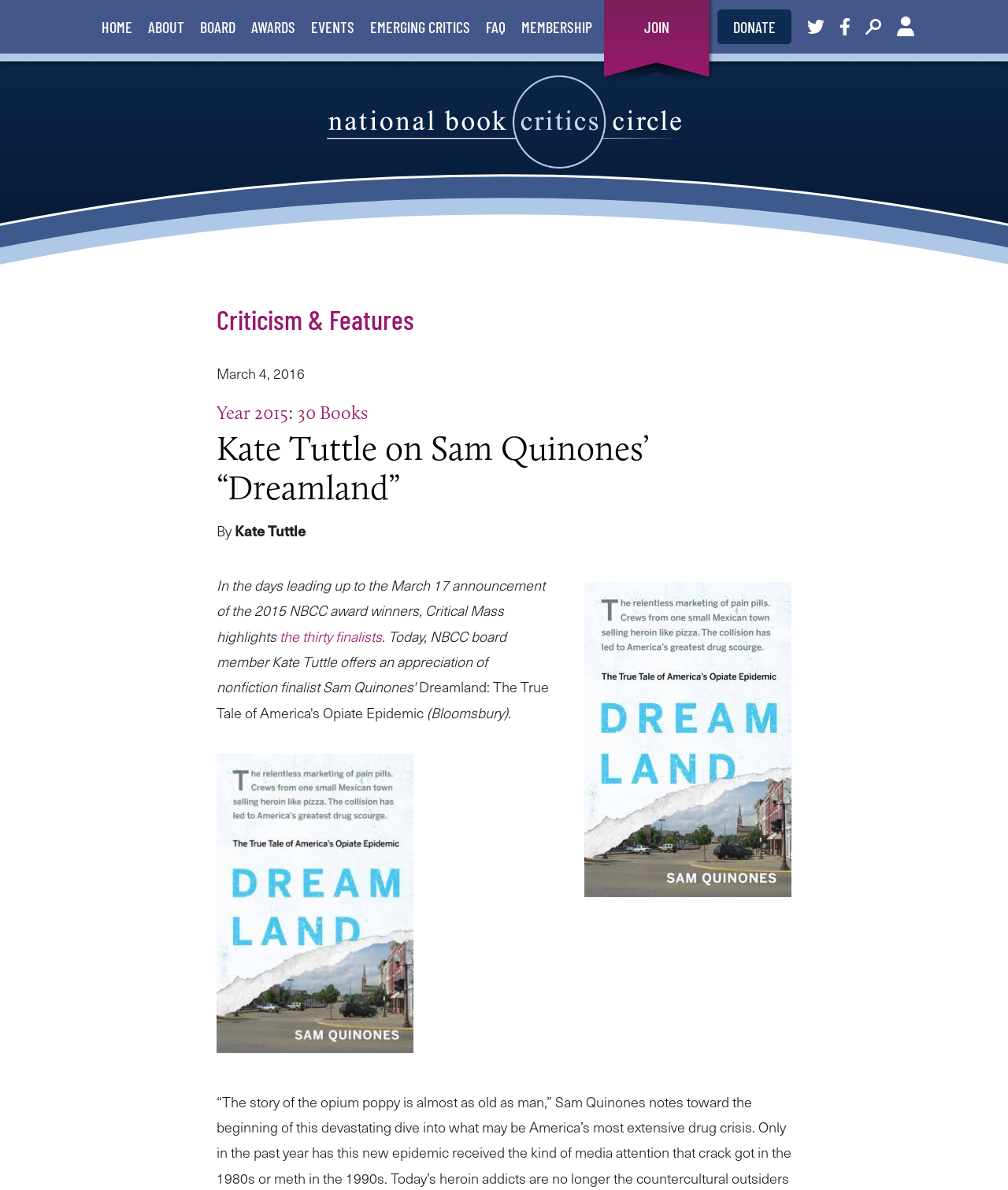Determine the bounding box coordinates of the clickable element to achieve the following action: 'search on the website'. Provide the coordinates as four float values between 0 and 1, formatted as [left, top, right, bottom].

[0.859, 0.0, 0.874, 0.045]